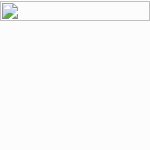Please provide a brief answer to the following inquiry using a single word or phrase:
What is improved during welding with these nozzles?

Gas flow